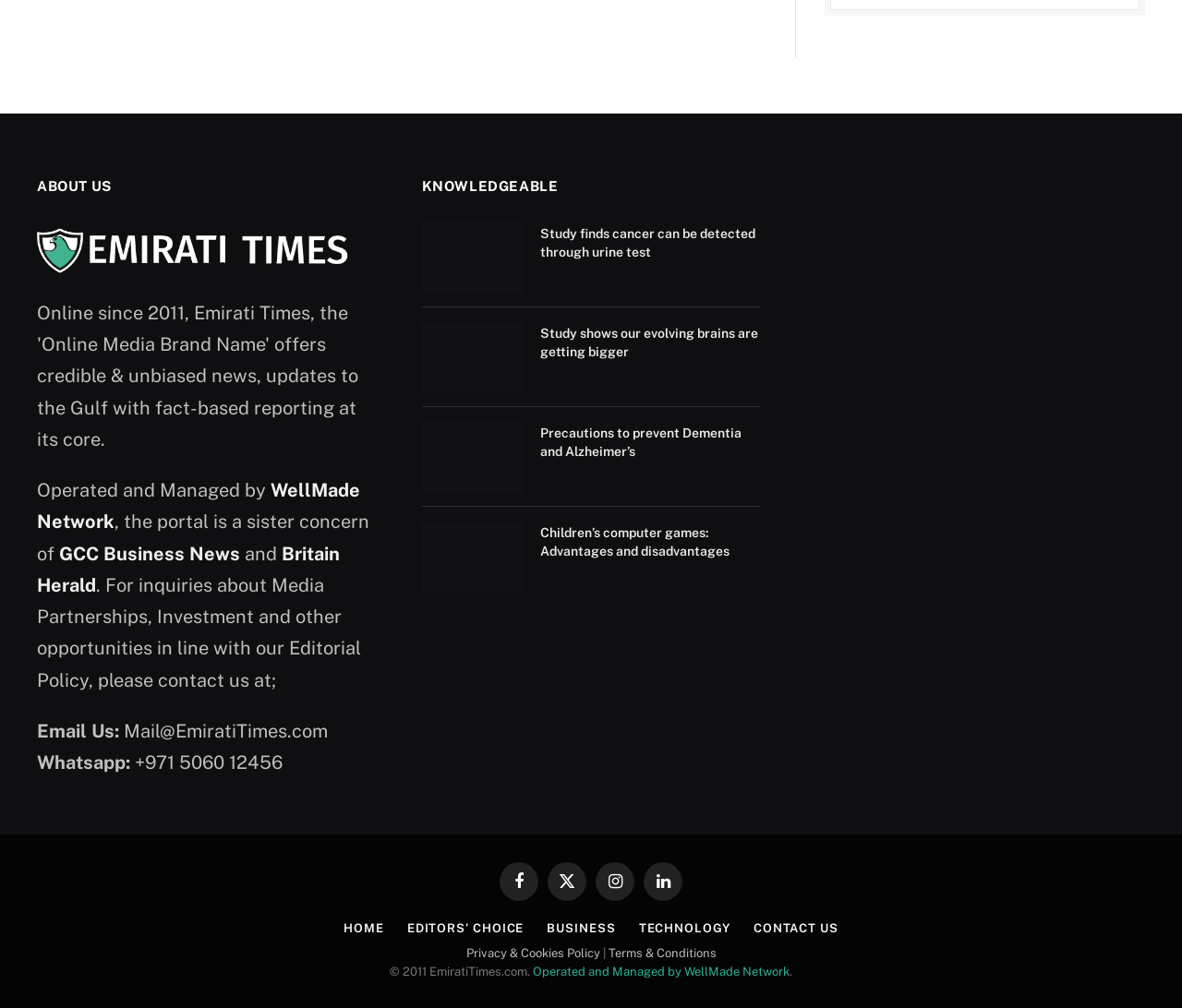Find the bounding box coordinates of the element to click in order to complete this instruction: "Click on the 'Home' link". The bounding box coordinates must be four float numbers between 0 and 1, denoted as [left, top, right, bottom].

None